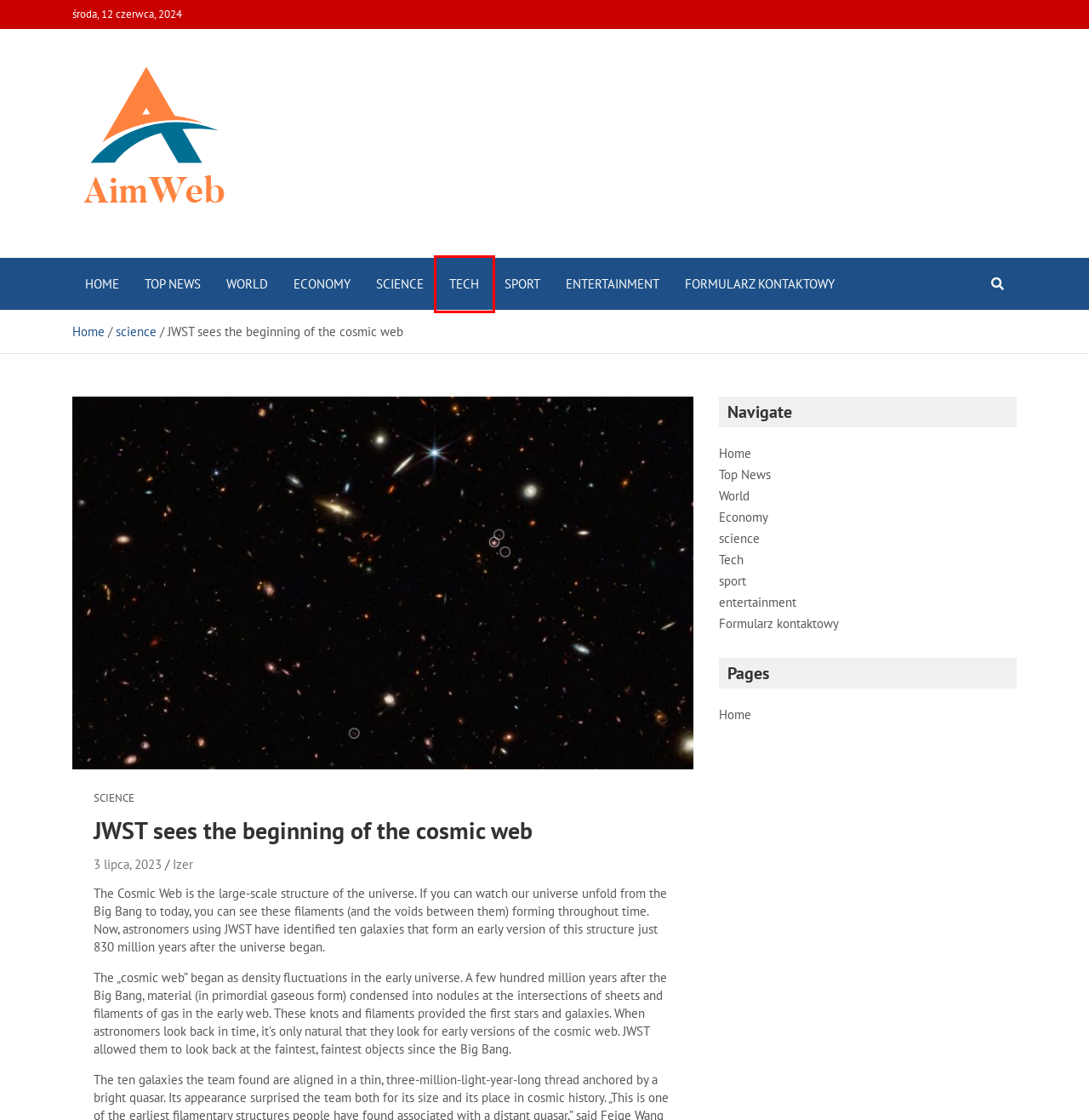You have a screenshot of a webpage with a red bounding box around an element. Identify the webpage description that best fits the new page that appears after clicking the selected element in the red bounding box. Here are the candidates:
A. sport
B. Economy
C. Tech
D. science
E. Formularz kontaktowy
F. AimWeb
G. entertainment
H. World

C